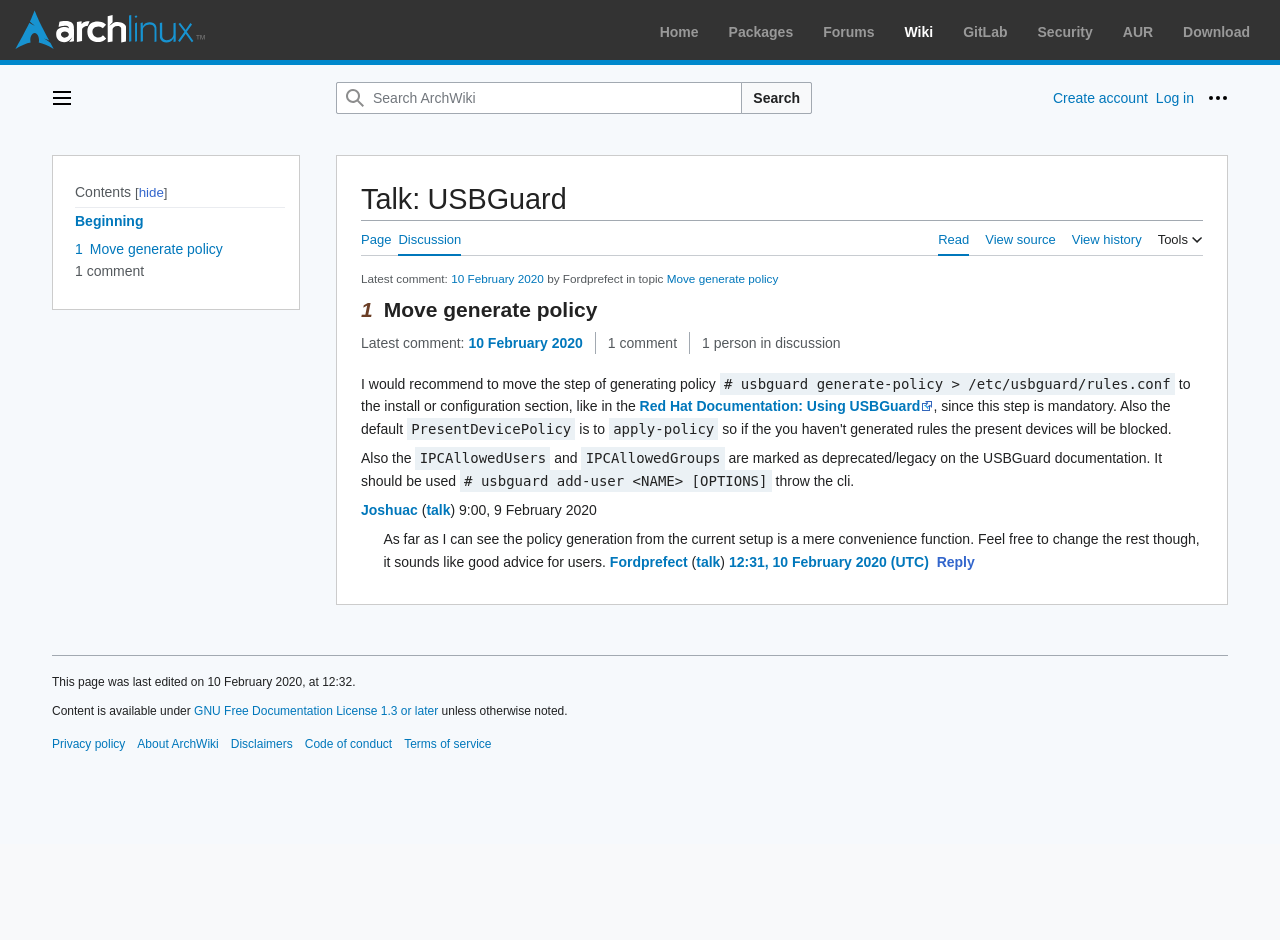How many links are there in the navigation 'Contents'?
Please interpret the details in the image and answer the question thoroughly.

I counted the number of links under the navigation 'Contents' which are 'Beginning', '1Move generate policy', and '1 comment'.